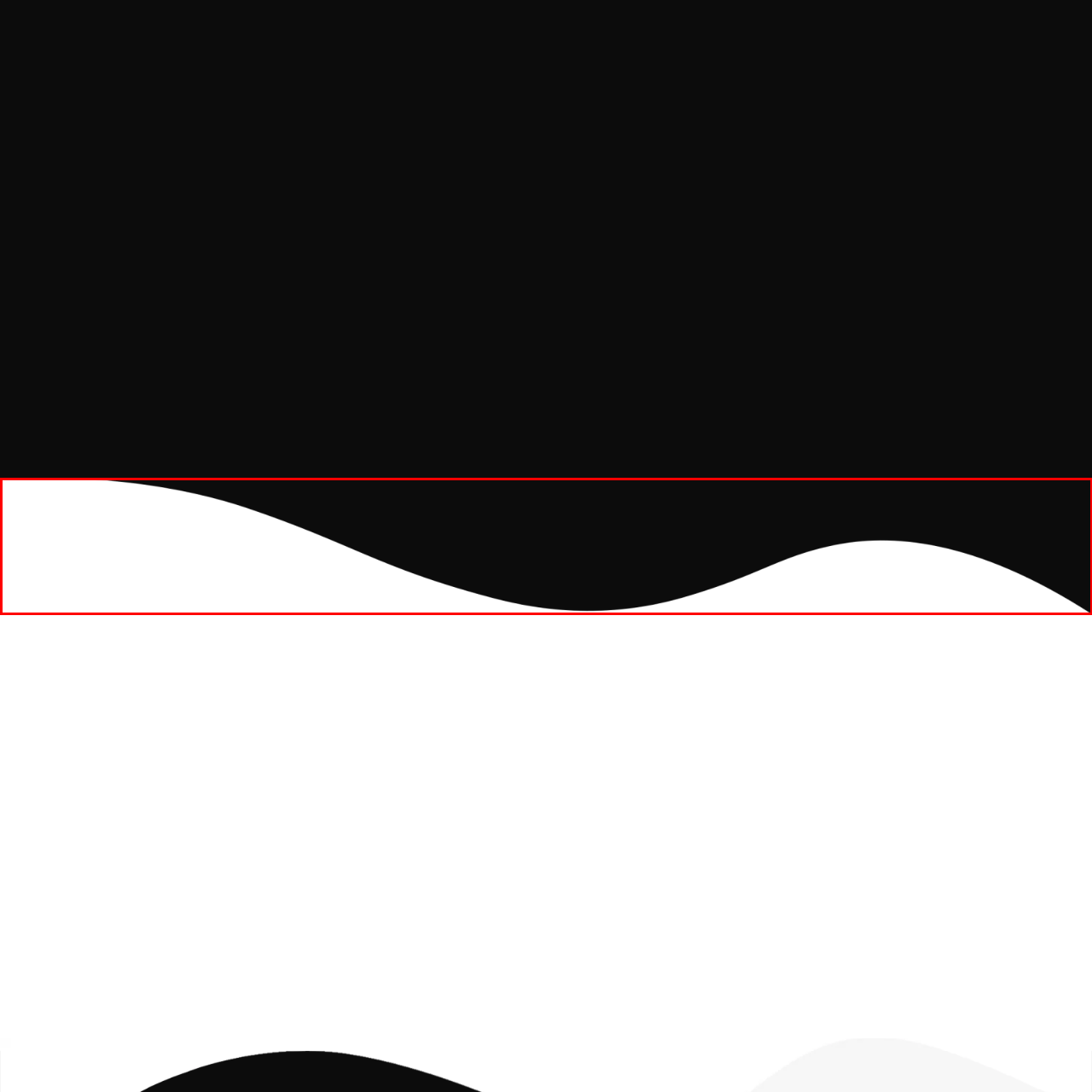What is the purpose of the graphic design?
Review the image inside the red bounding box and give a detailed answer.

The question asks about the purpose of the graphic design element in the image. According to the caption, the graphic serves as a visually appealing backdrop that enhances the overall aesthetic of the webpage, which indicates that the purpose of the graphic design is to enhance the webpage's aesthetic.